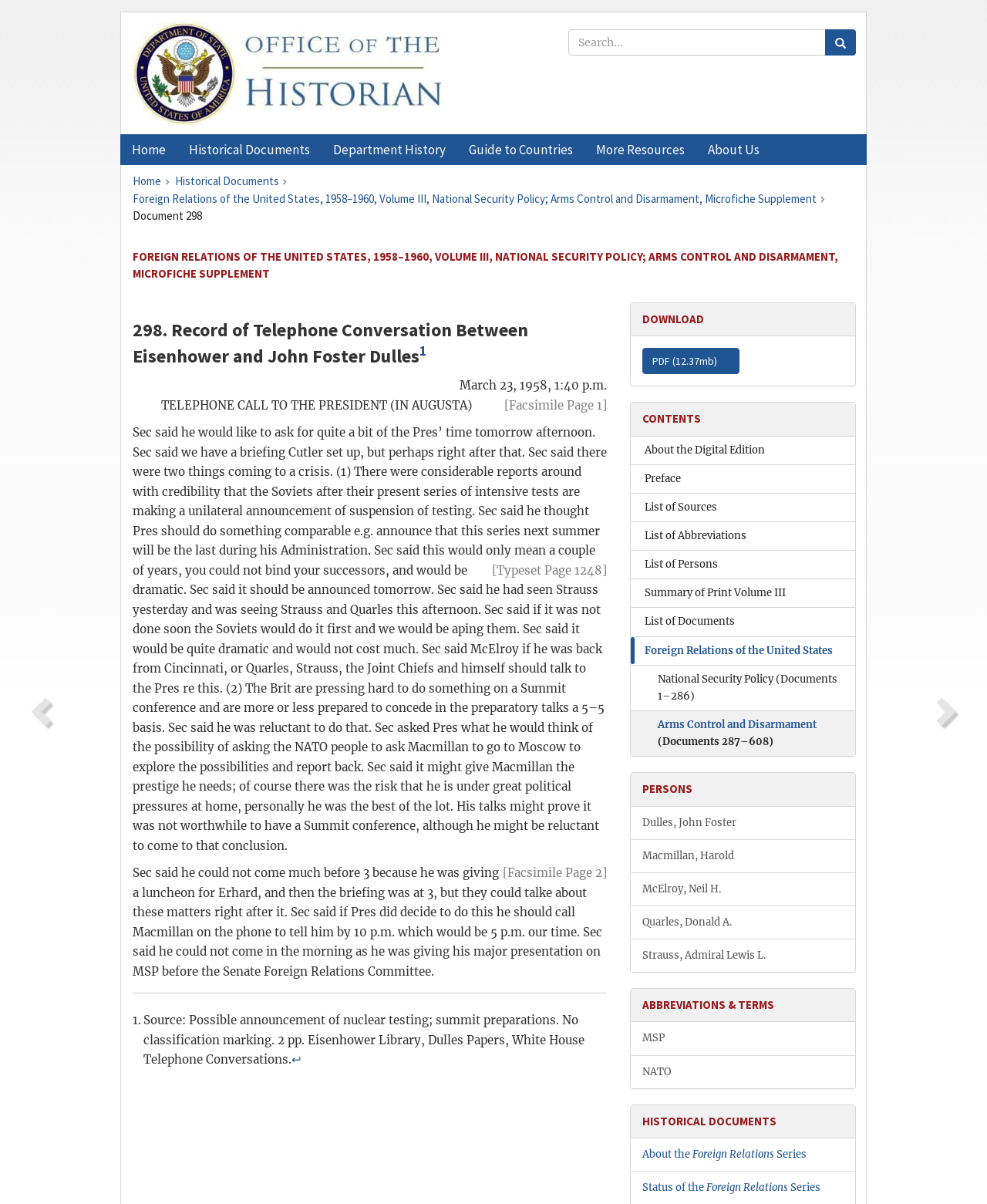Find the bounding box coordinates of the element you need to click on to perform this action: 'Go to the home page'. The coordinates should be represented by four float values between 0 and 1, in the format [left, top, right, bottom].

[0.122, 0.112, 0.18, 0.137]